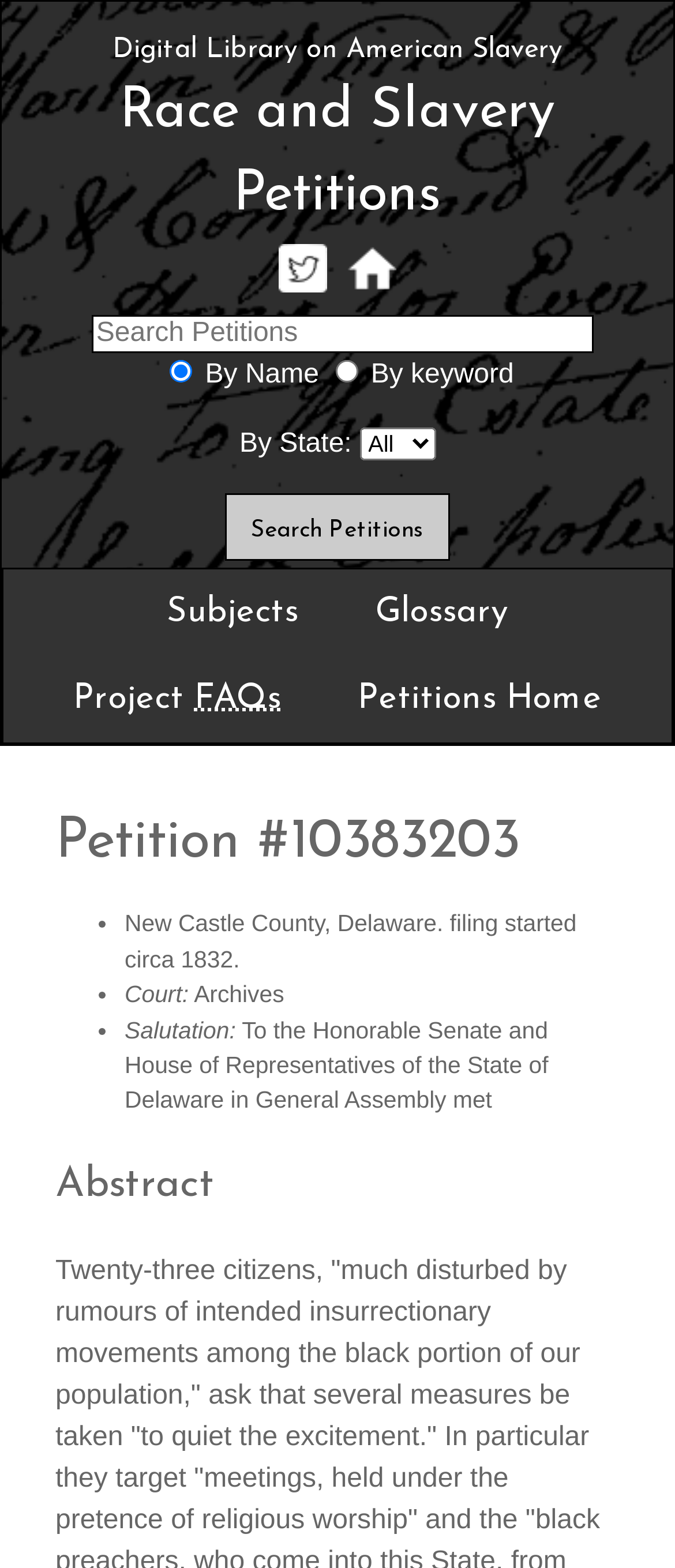What is the default search option?
Please analyze the image and answer the question with as much detail as possible.

The default search option can be determined by looking at the radio buttons. The 'By Name' radio button is checked, indicating that it is the default search option.